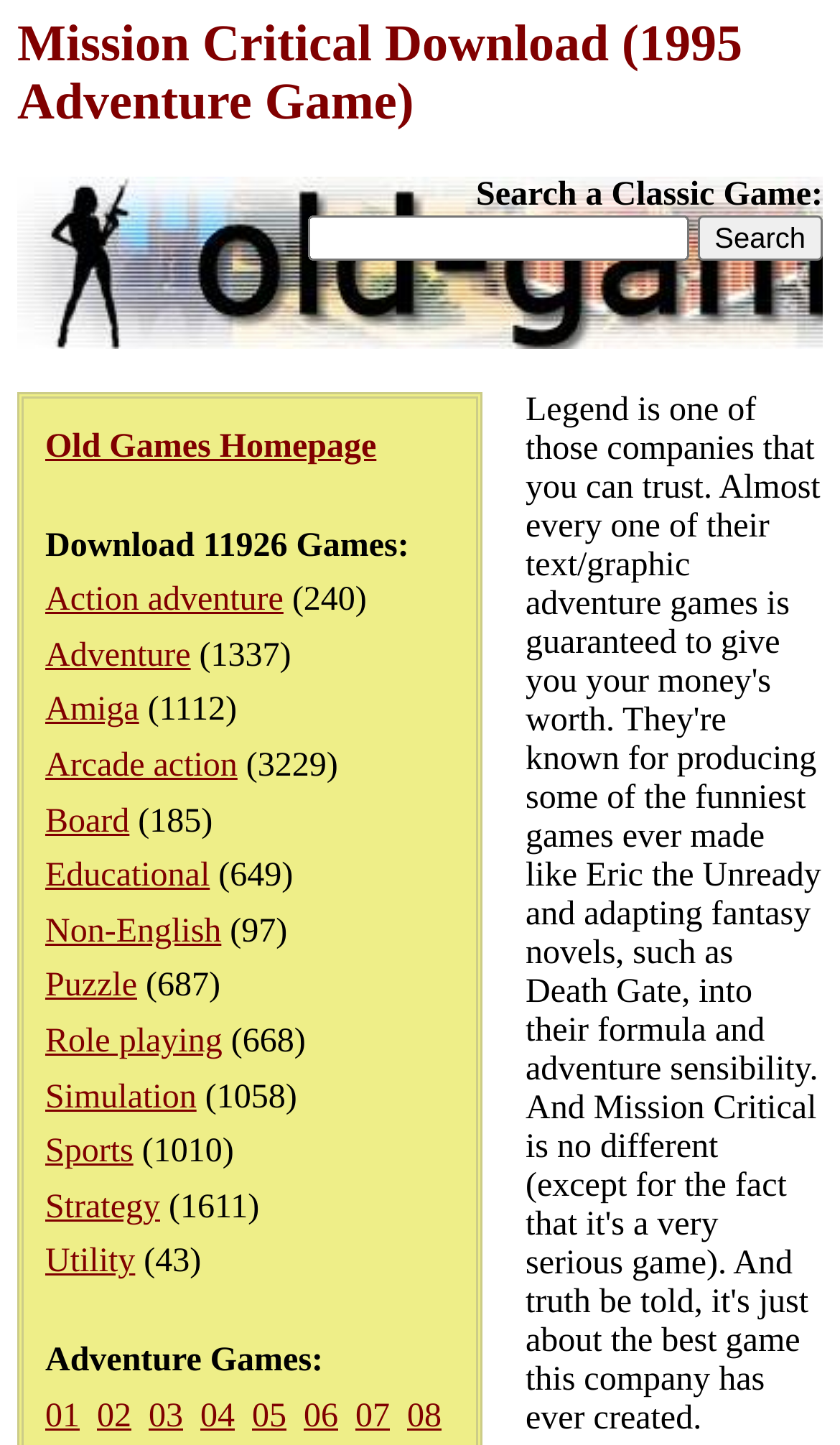Please find and provide the title of the webpage.

Mission Critical Download (1995 Adventure Game)